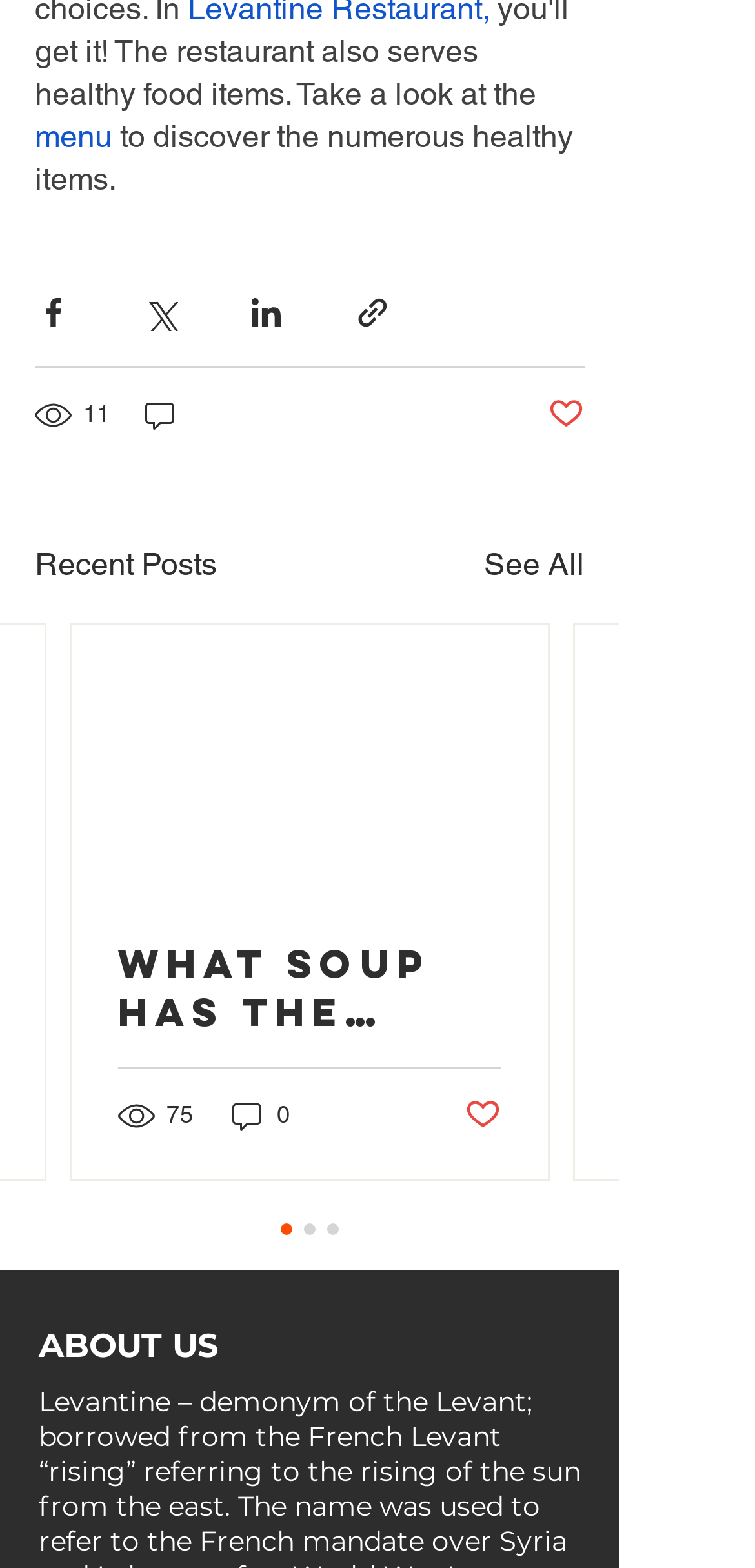Indicate the bounding box coordinates of the element that needs to be clicked to satisfy the following instruction: "See all recent posts". The coordinates should be four float numbers between 0 and 1, i.e., [left, top, right, bottom].

[0.641, 0.345, 0.774, 0.375]